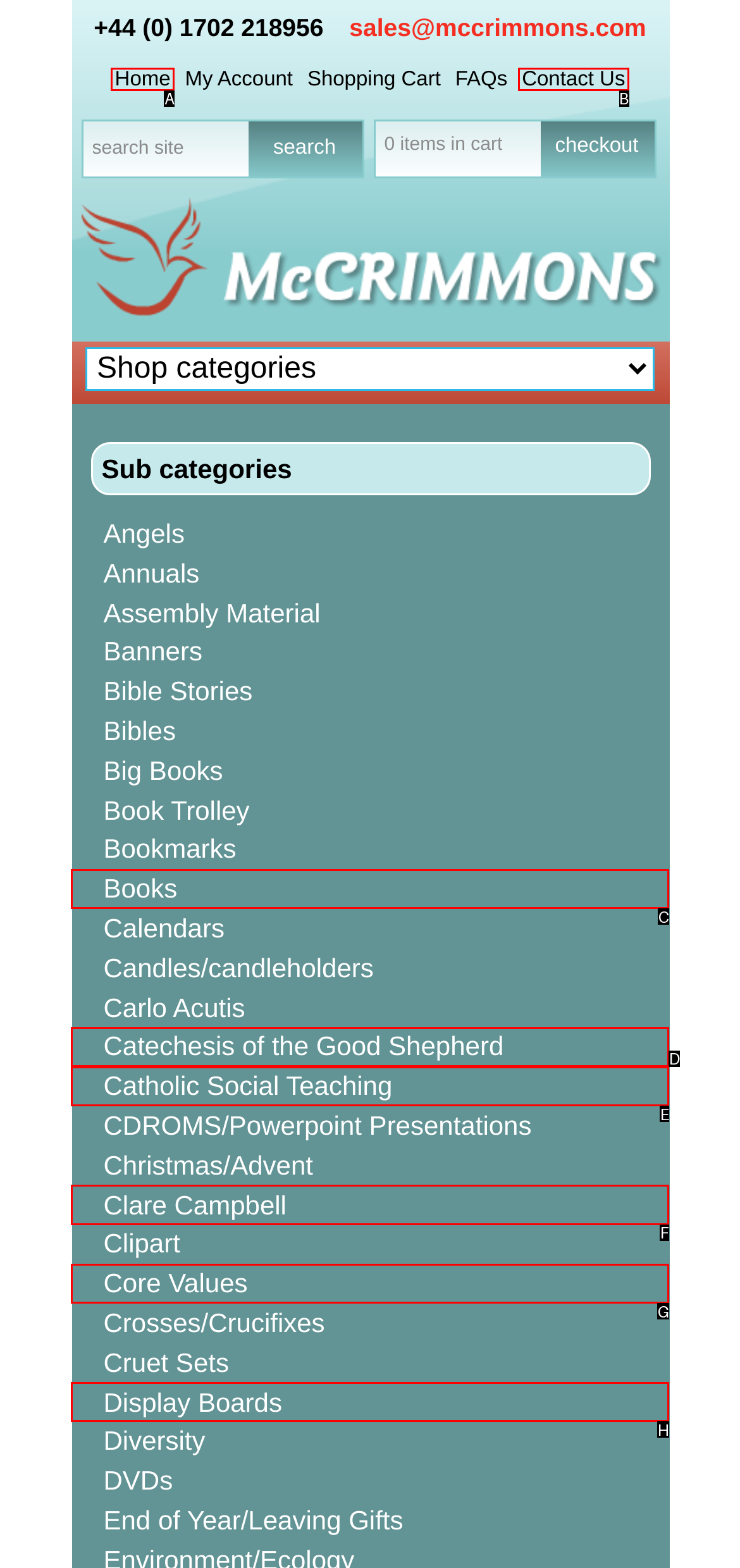Given the element description: Catechesis of the Good Shepherd, choose the HTML element that aligns with it. Indicate your choice with the corresponding letter.

D